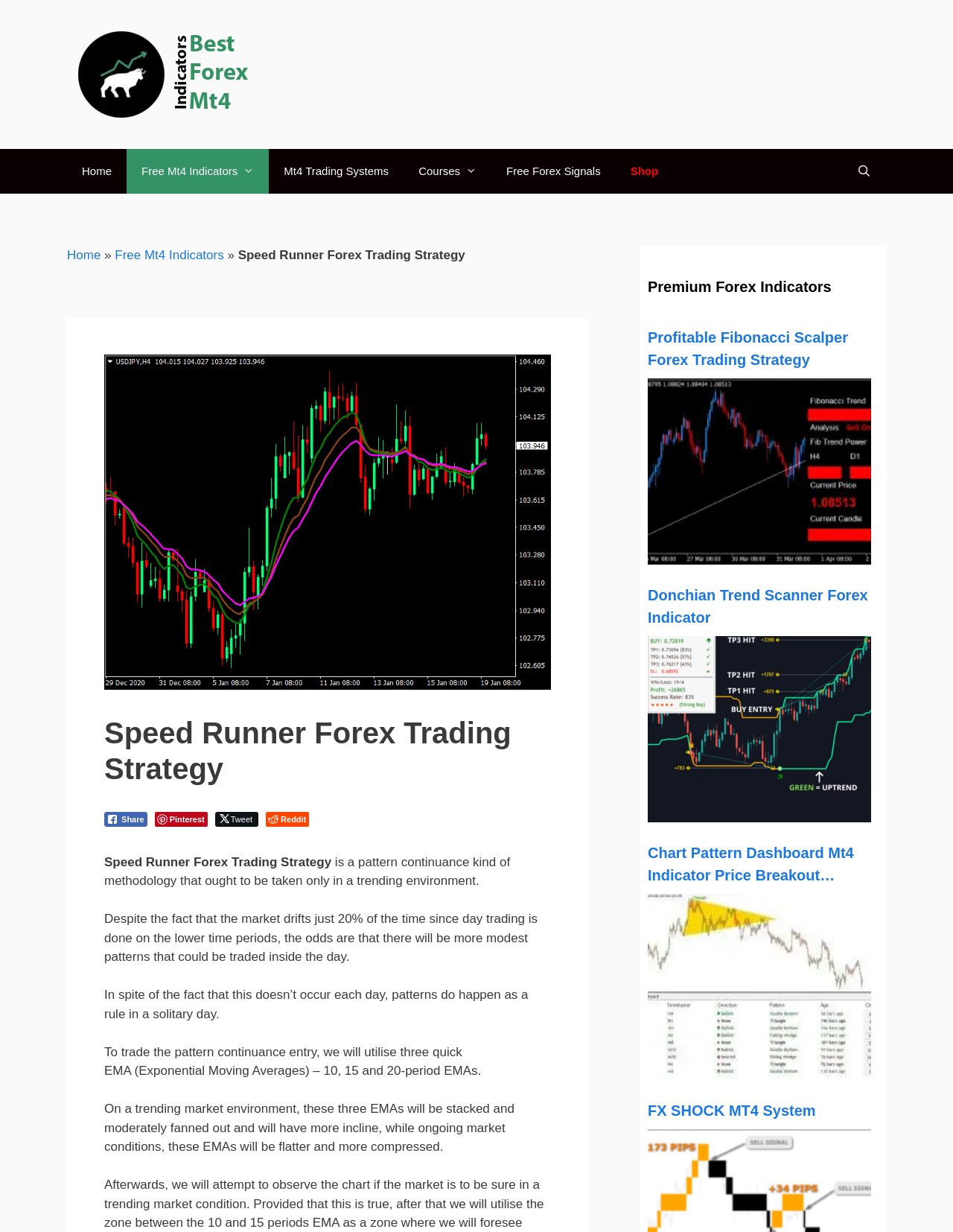Locate the bounding box coordinates of the segment that needs to be clicked to meet this instruction: "Go to Home page".

[0.07, 0.121, 0.133, 0.157]